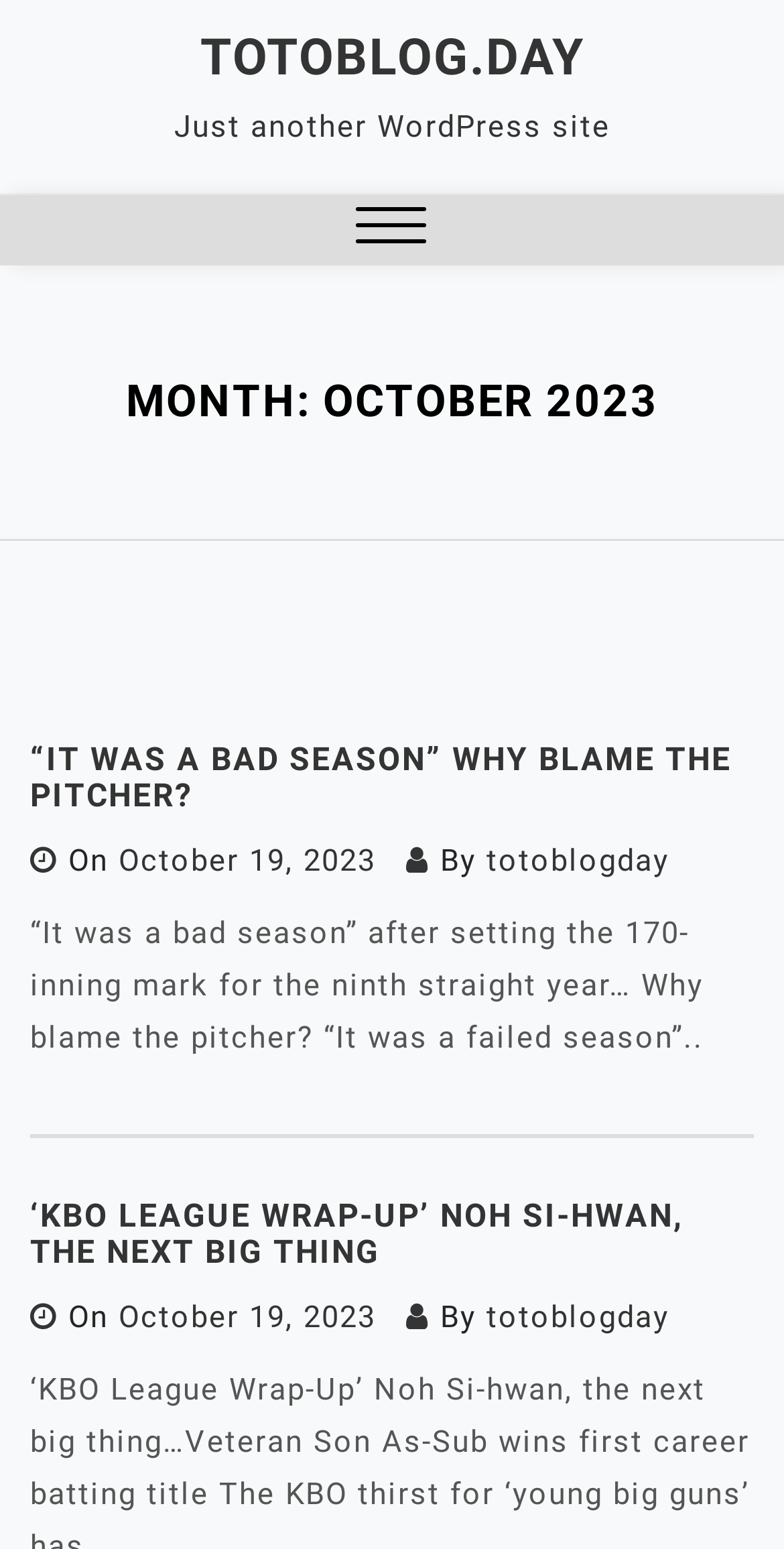Provide the bounding box coordinates in the format (top-left x, top-left y, bottom-right x, bottom-right y). All values are floating point numbers between 0 and 1. Determine the bounding box coordinate of the UI element described as: October 19, 2023October 19, 2023

[0.151, 0.839, 0.479, 0.862]